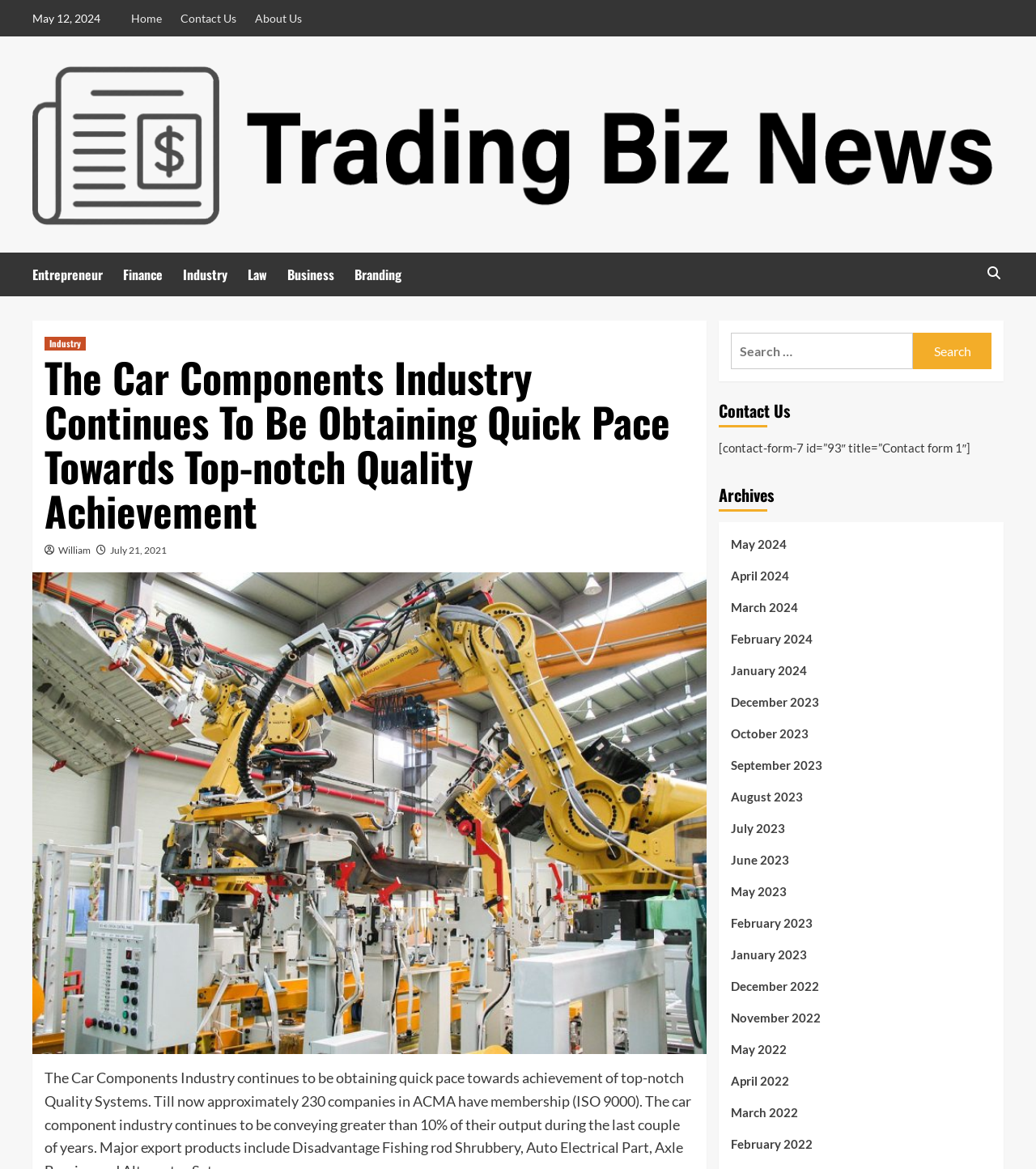Using the description "Industry", predict the bounding box of the relevant HTML element.

[0.043, 0.288, 0.083, 0.3]